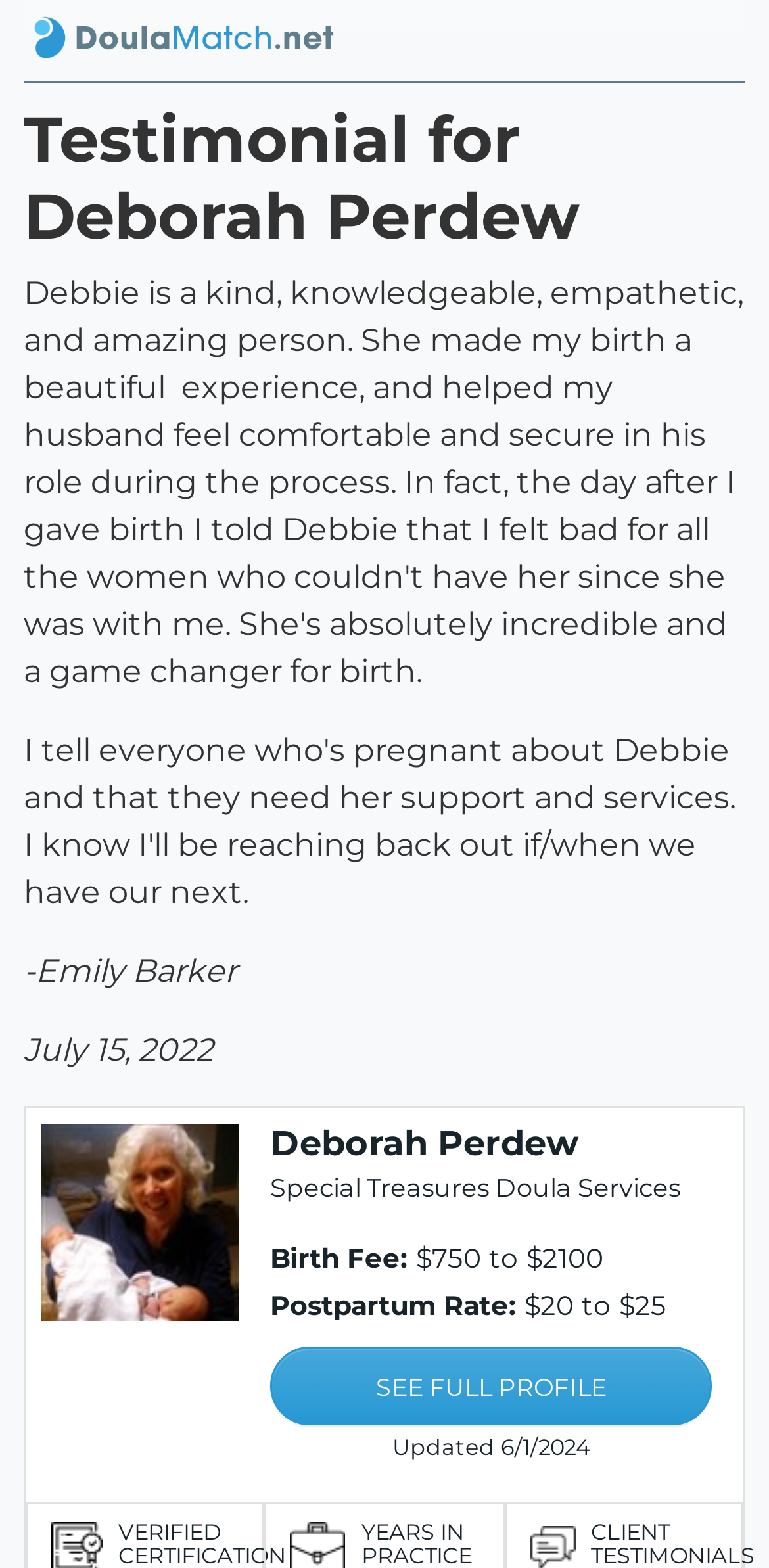Provide a thorough summary of the webpage.

The webpage is a testimonial page for Deborah Perdew's doula services, provided by Emily Barker. At the top left, there is a link to DoulaMatch.net, accompanied by an image with the same text. Below this, a heading "Testimonial for Deborah Perdew" is centered at the top of the page. 

To the right of the heading, the name "Emily Barker" is written in a smaller font, followed by the date "July 15, 2022" below it. 

In the middle of the page, there is a photo of Deborah Perdew, with a link to her profile below the image. The heading "Deborah Perdew" is placed above the link. 

To the right of the photo, the text "Special Treasures Doula Services" is written, followed by details about the birth fee and postpartum rate. The birth fee ranges from $750 to $2100, and the postpartum rate ranges from $20 to $25 per hour. 

At the bottom of the page, a link to "SEE FULL PROFILE" is placed, with the text "Updated 6/1/2024" written below it.